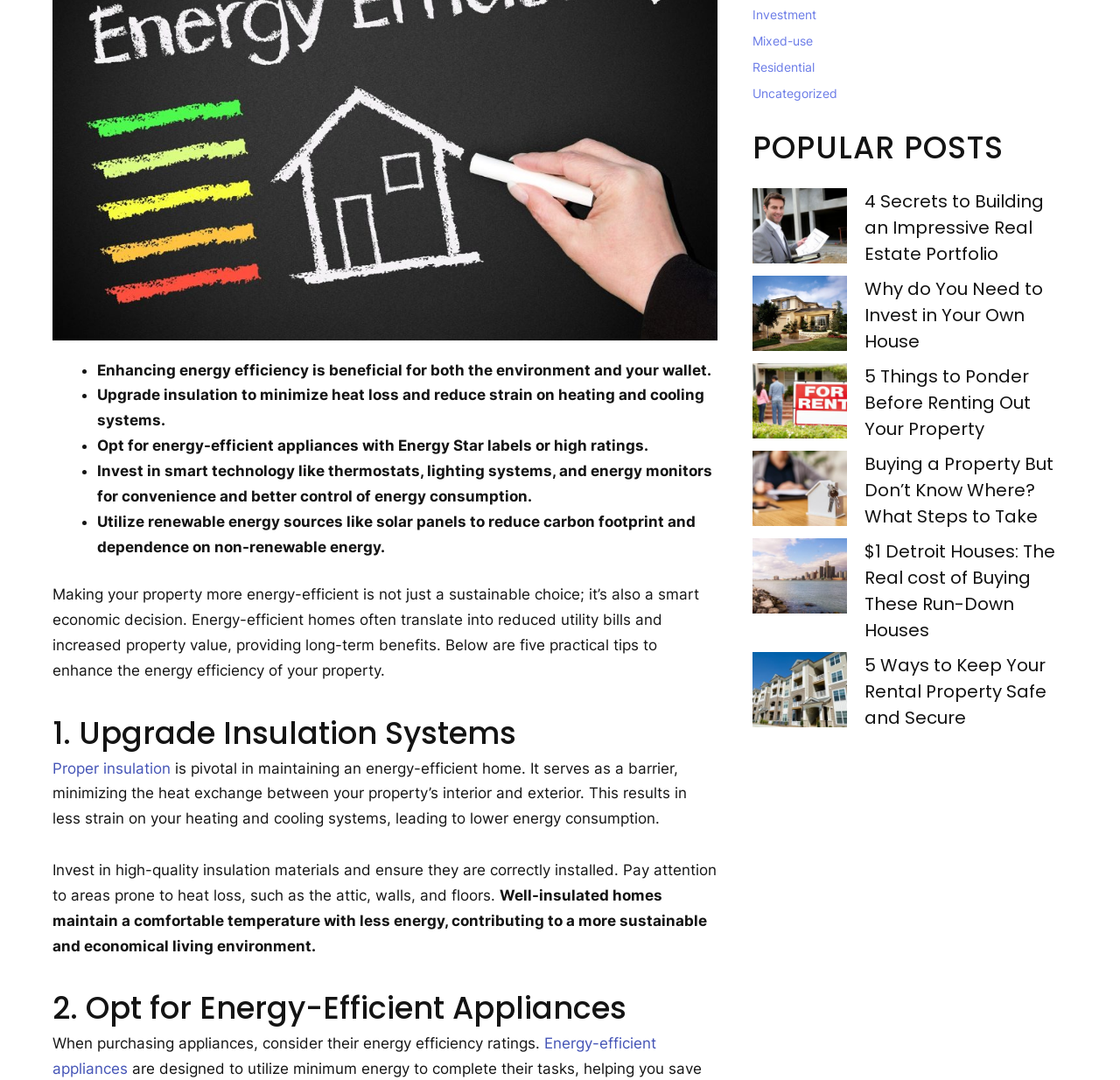Please determine the bounding box coordinates for the UI element described as: "Mixed-use".

[0.672, 0.031, 0.726, 0.044]